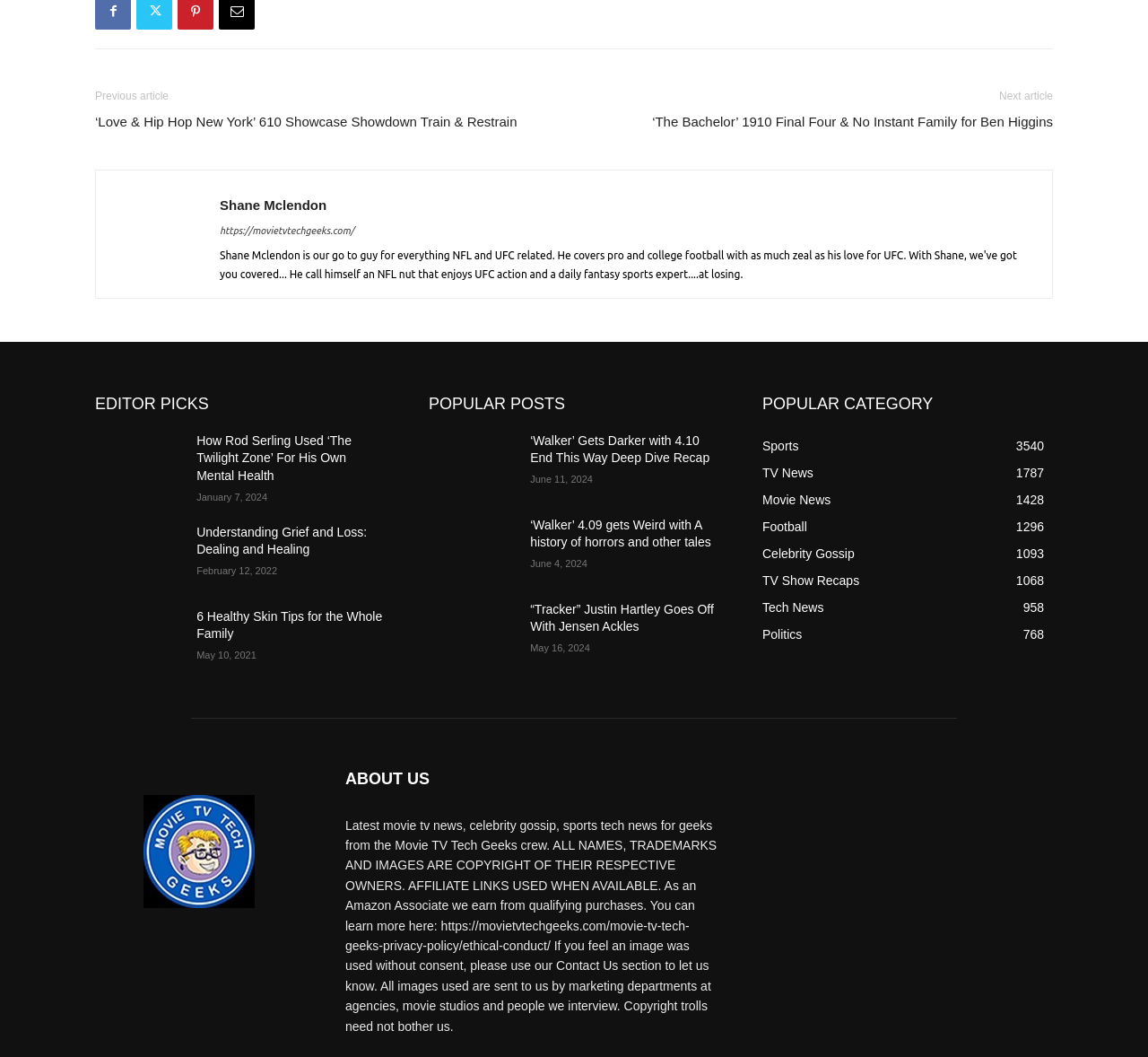Give a one-word or one-phrase response to the question:
What is the date of the article 'Understanding Grief and Loss: Dealing and Healing'?

February 12, 2022